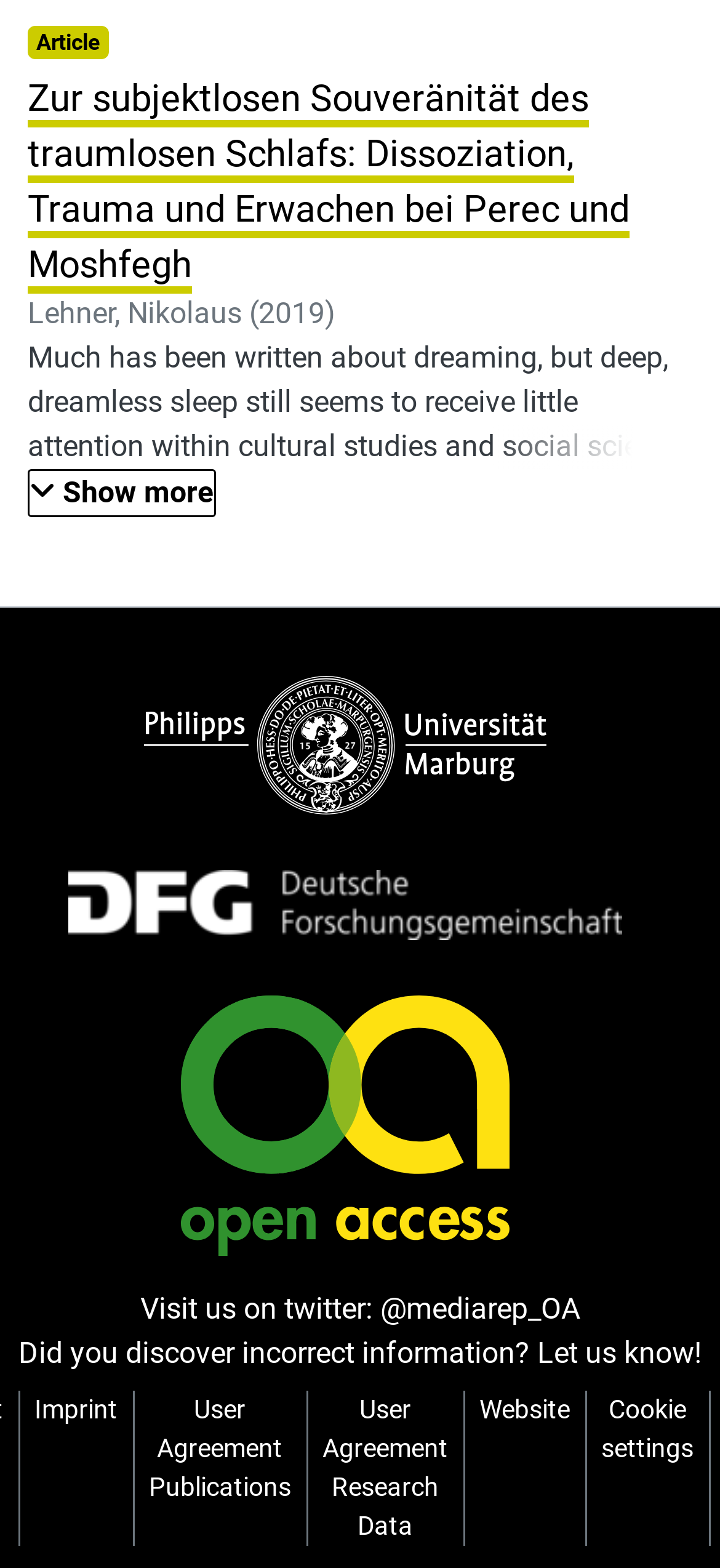Please find the bounding box coordinates for the clickable element needed to perform this instruction: "Report incorrect information".

[0.026, 0.852, 0.974, 0.874]